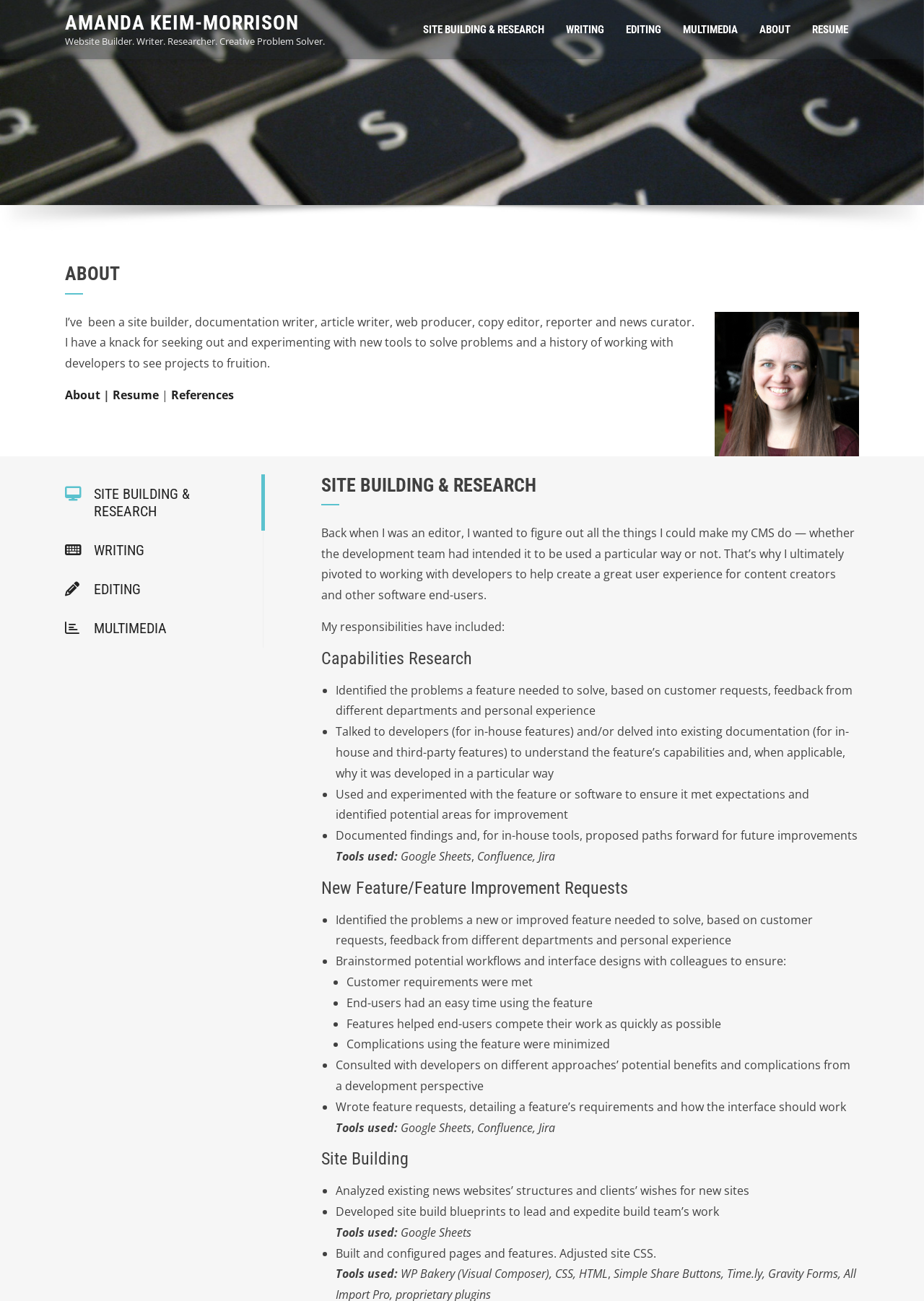Show me the bounding box coordinates of the clickable region to achieve the task as per the instruction: "Click on the 'SITE BUILDING & RESEARCH' link".

[0.446, 0.0, 0.601, 0.046]